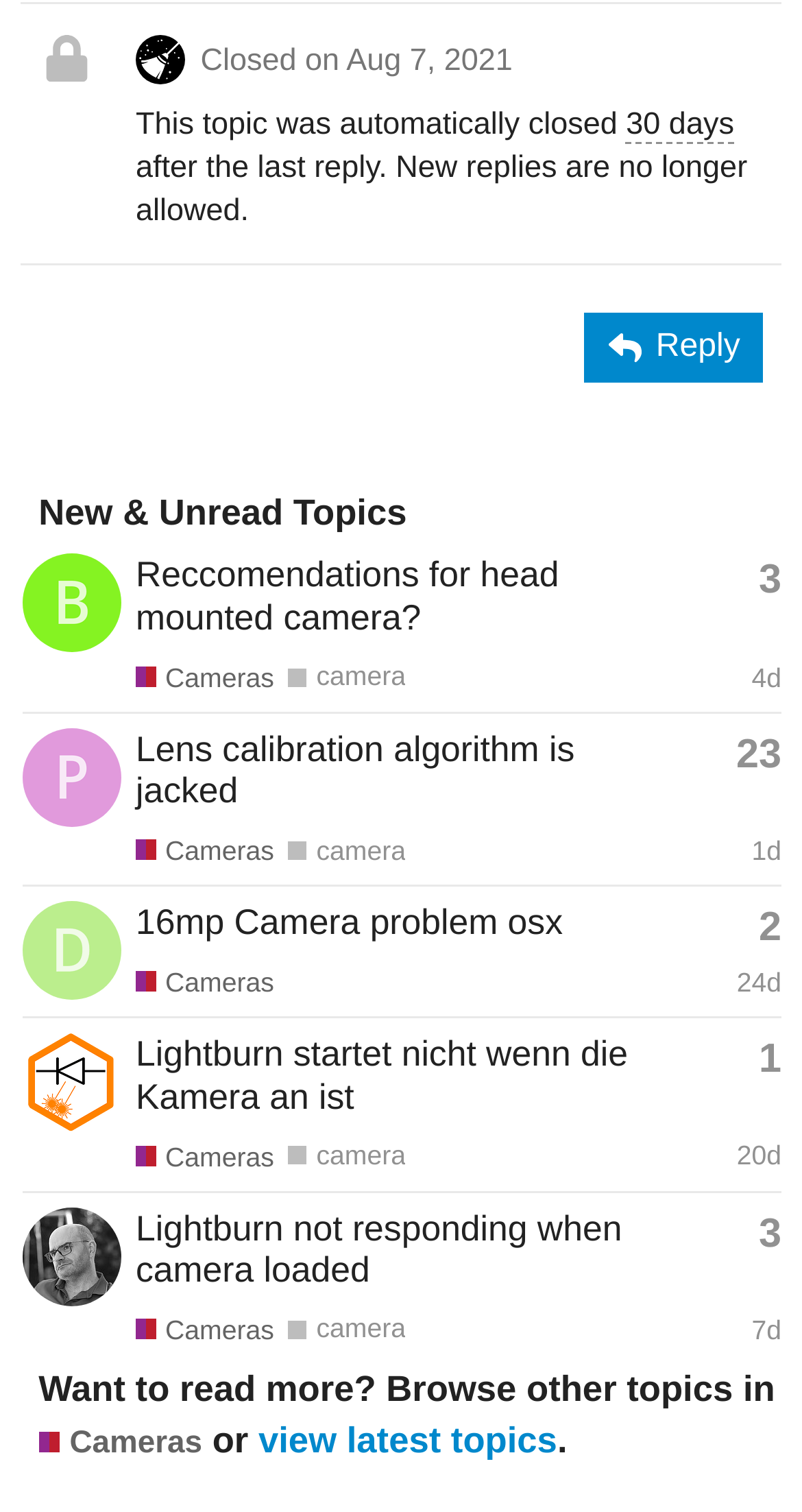Please answer the following question using a single word or phrase: 
What is the category of all topics?

Cameras